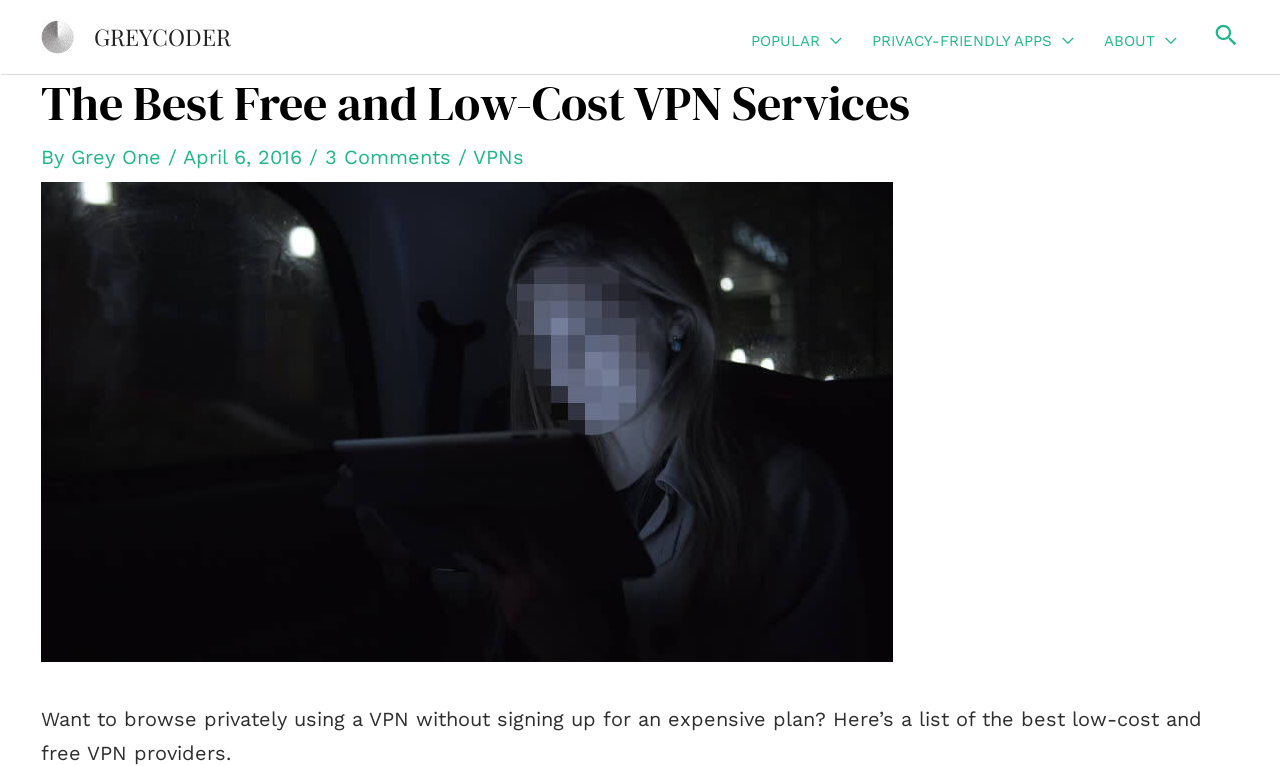When was the article published?
Using the image as a reference, give an elaborate response to the question.

I found the publication date 'April 6, 2016' in the header section, next to the author's name.